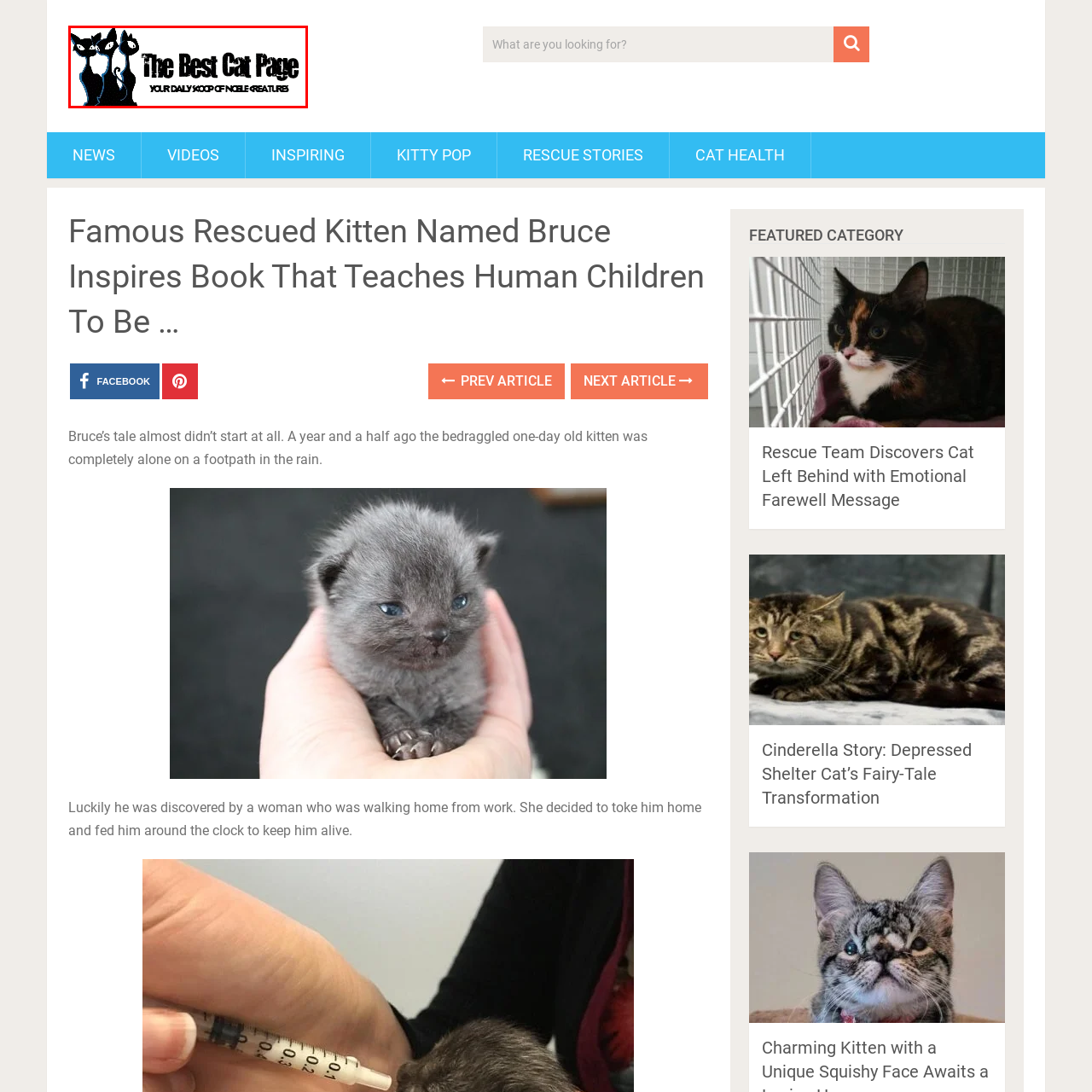Examine the image highlighted by the red boundary, What is the tagline of 'The Best Cat Page'? Provide your answer in a single word or phrase.

YOUR DAILY SCOOP OF NOBLE CREATURES